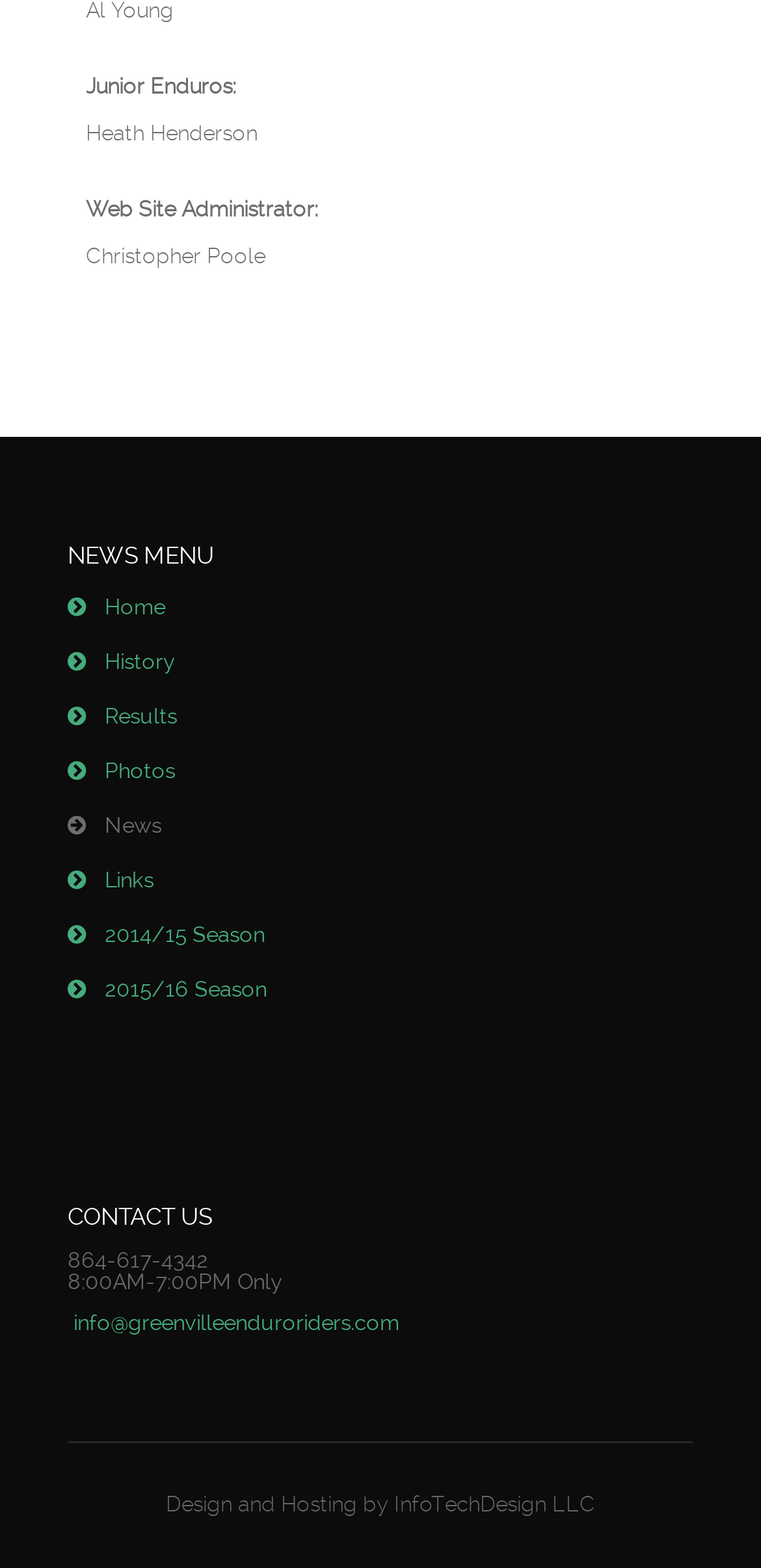Reply to the question with a single word or phrase:
What is the email address to contact?

info@greenvilleenduroriders.com